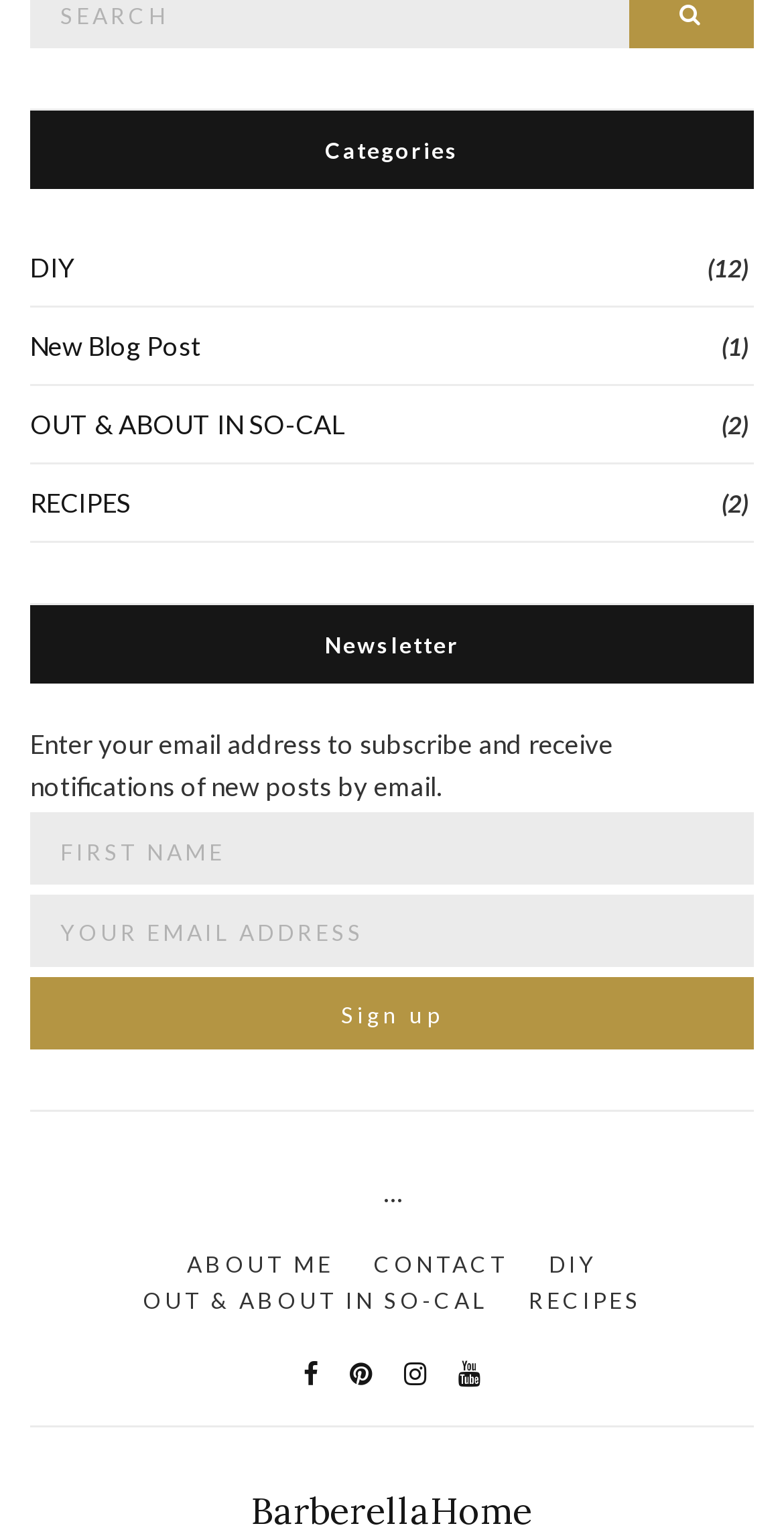Find the bounding box coordinates for the UI element whose description is: "New Blog Post". The coordinates should be four float numbers between 0 and 1, in the format [left, top, right, bottom].

[0.038, 0.2, 0.962, 0.25]